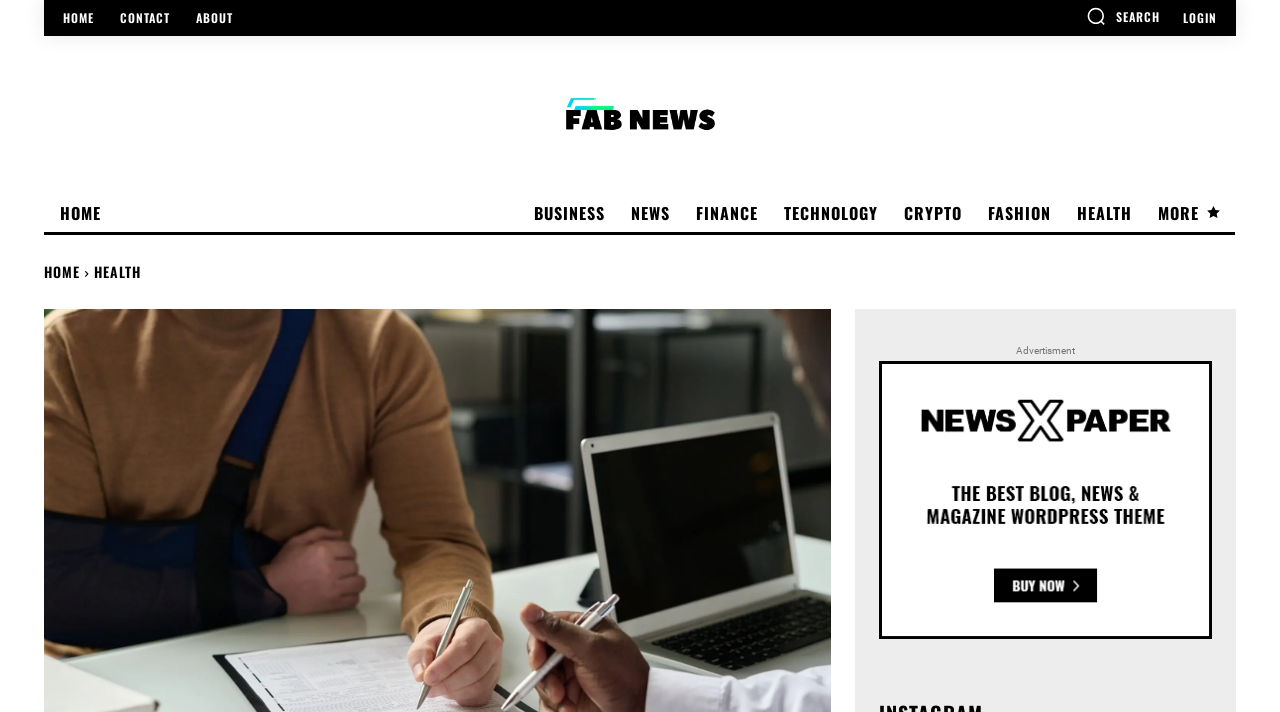Please give a short response to the question using one word or a phrase:
What is the purpose of the website?

Car accident attorney